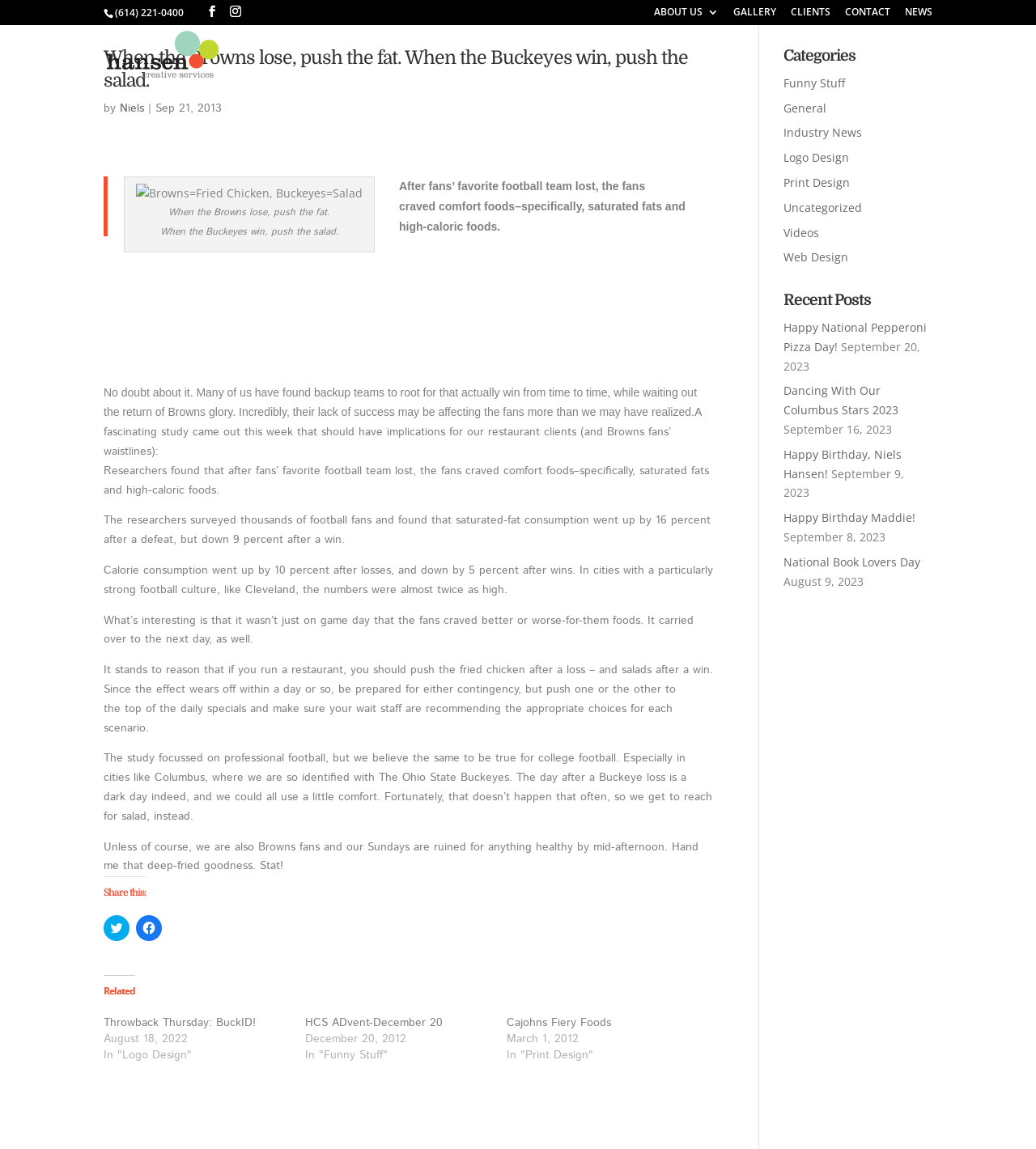Identify the bounding box coordinates for the region of the element that should be clicked to carry out the instruction: "Click the 'ABOUT US' link". The bounding box coordinates should be four float numbers between 0 and 1, i.e., [left, top, right, bottom].

[0.631, 0.006, 0.694, 0.021]